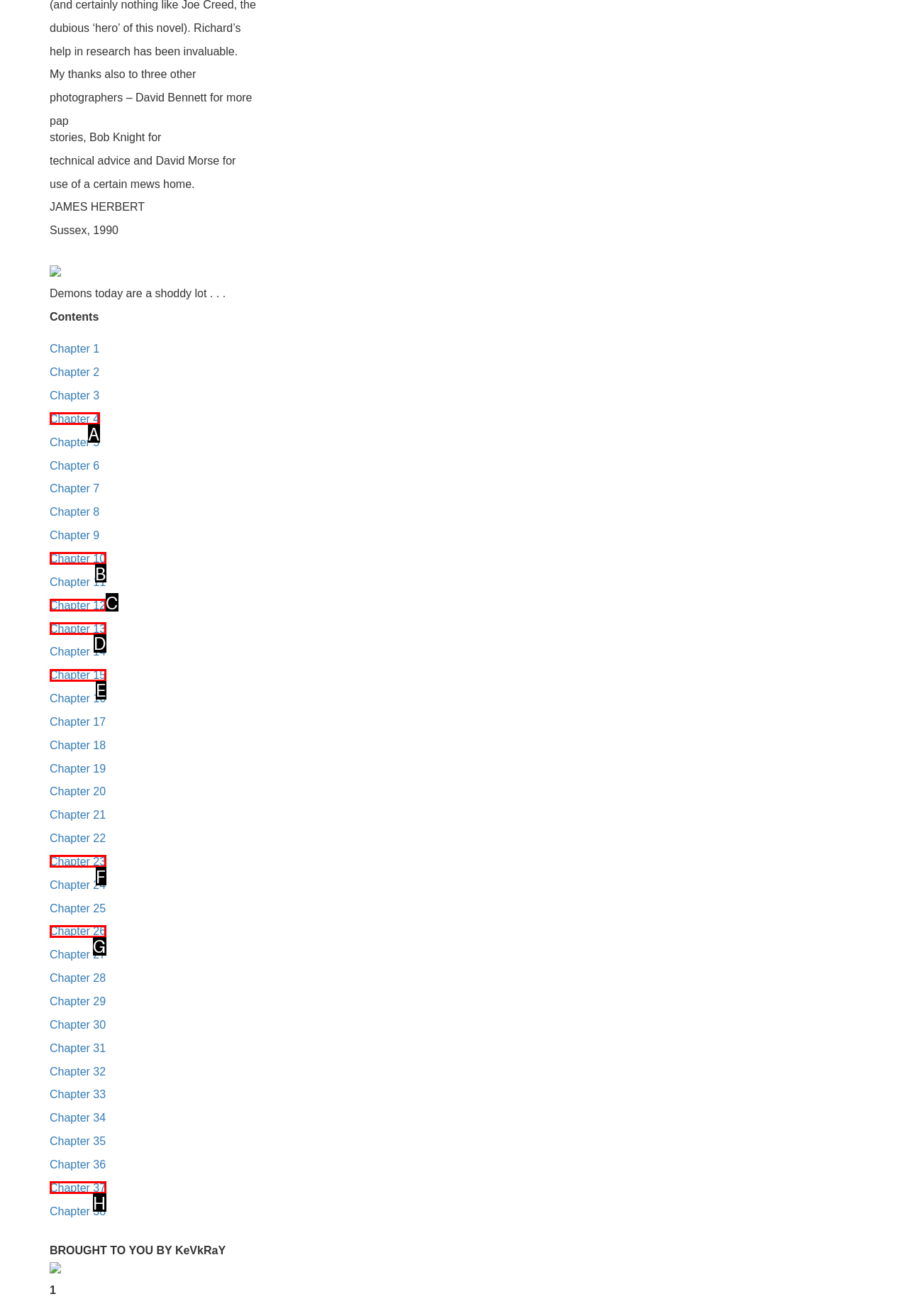Select the letter that corresponds to the description: Chapter 13. Provide your answer using the option's letter.

D